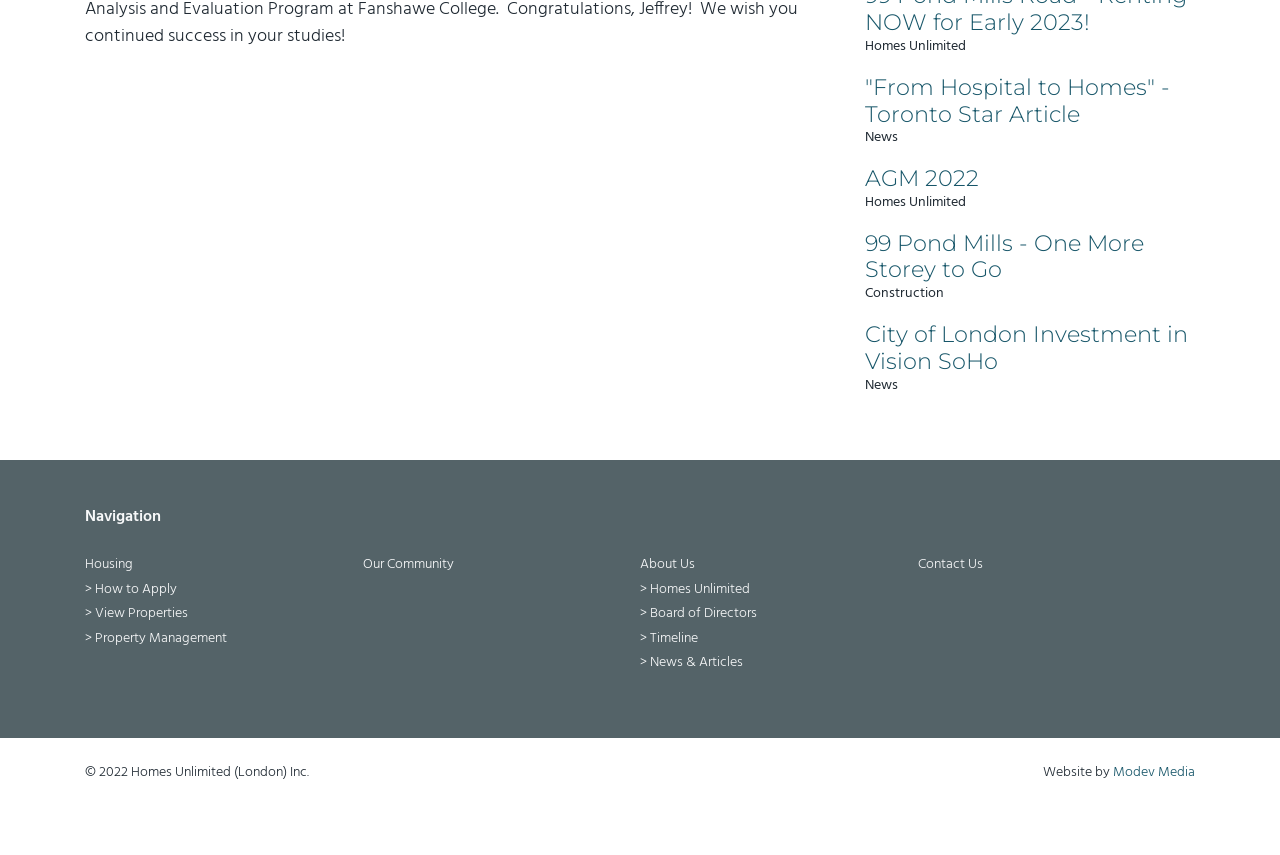For the given element description Board of Directors, determine the bounding box coordinates of the UI element. The coordinates should follow the format (top-left x, top-left y, bottom-right x, bottom-right y) and be within the range of 0 to 1.

[0.508, 0.704, 0.591, 0.731]